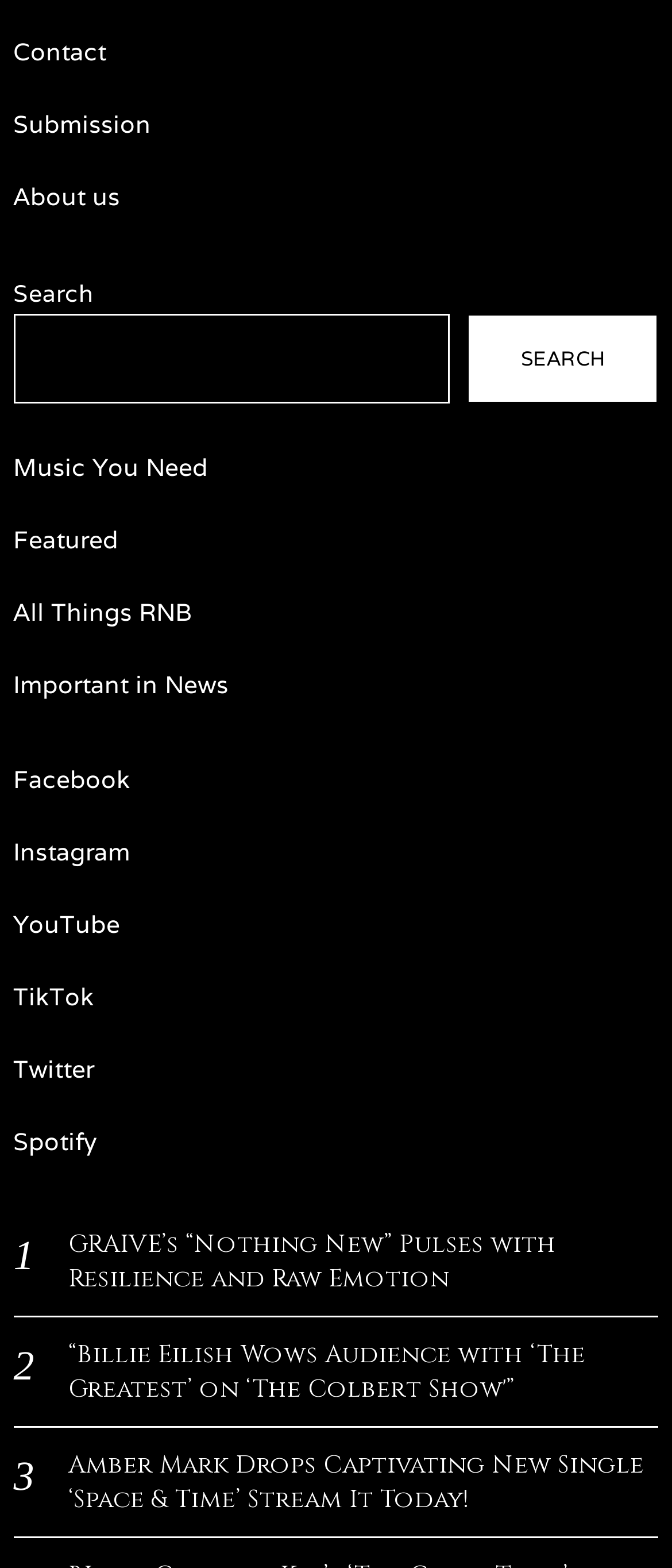What is the purpose of the search bar?
Offer a detailed and full explanation in response to the question.

The search bar is located at the top of the webpage, and it contains a text input field and a search button. The presence of this search bar suggests that the webpage has a large amount of content, and users can use this feature to quickly find specific information.